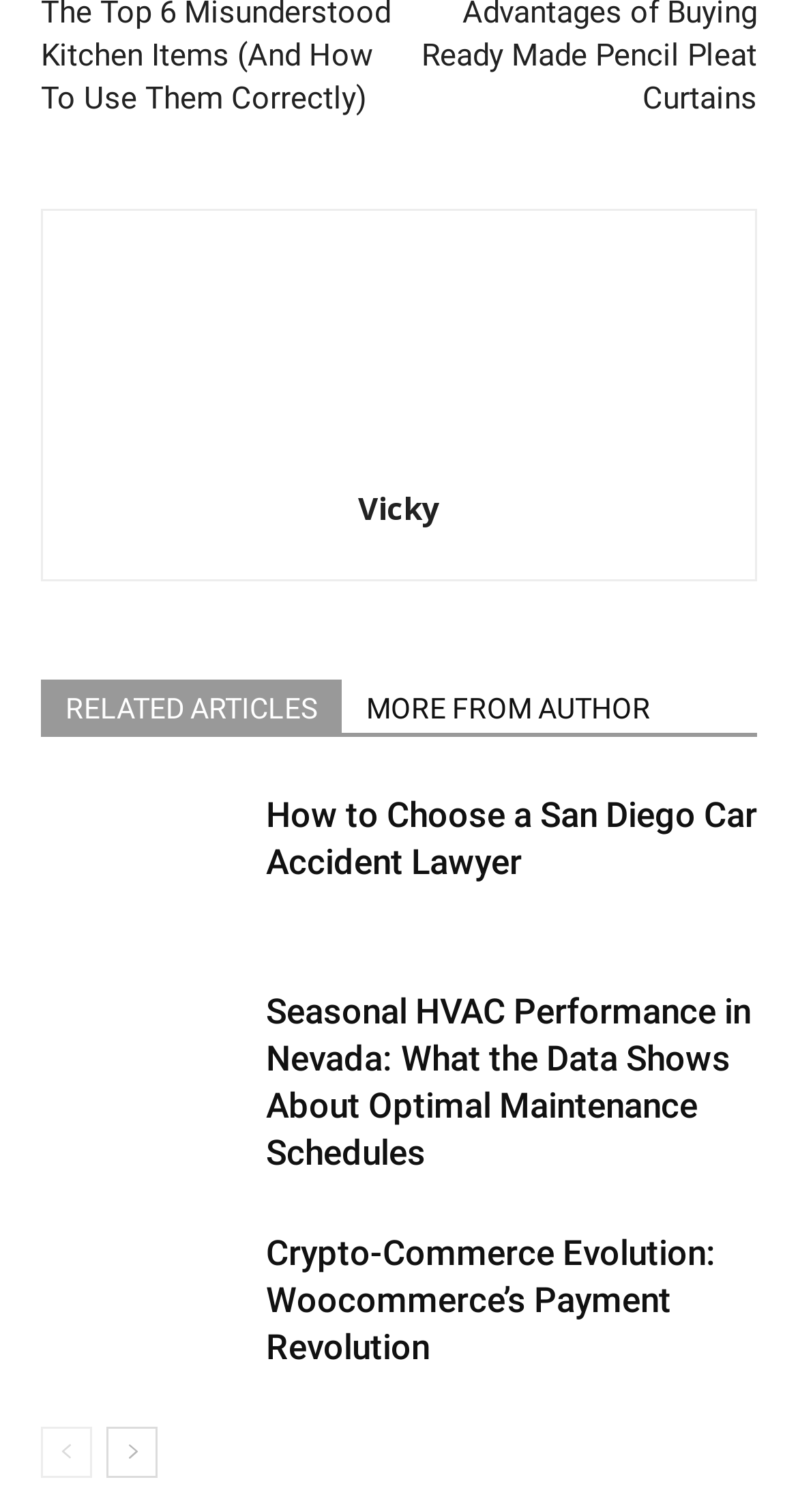Determine the bounding box coordinates for the region that must be clicked to execute the following instruction: "view author profile".

[0.377, 0.286, 0.623, 0.308]